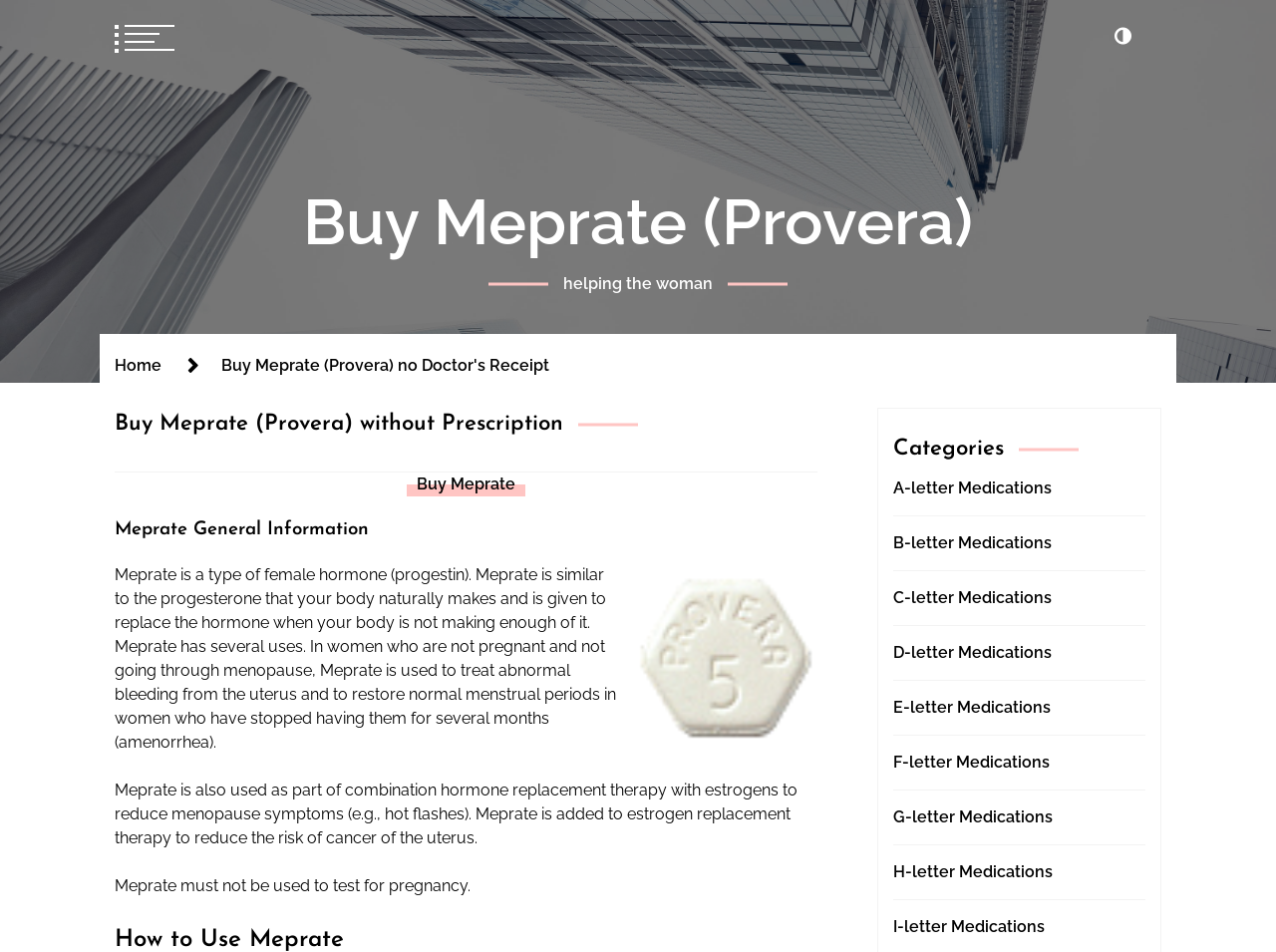Please reply to the following question using a single word or phrase: 
What is the purpose of the 'Buy Meprate (Provera)' link?

Purchase Meprate online